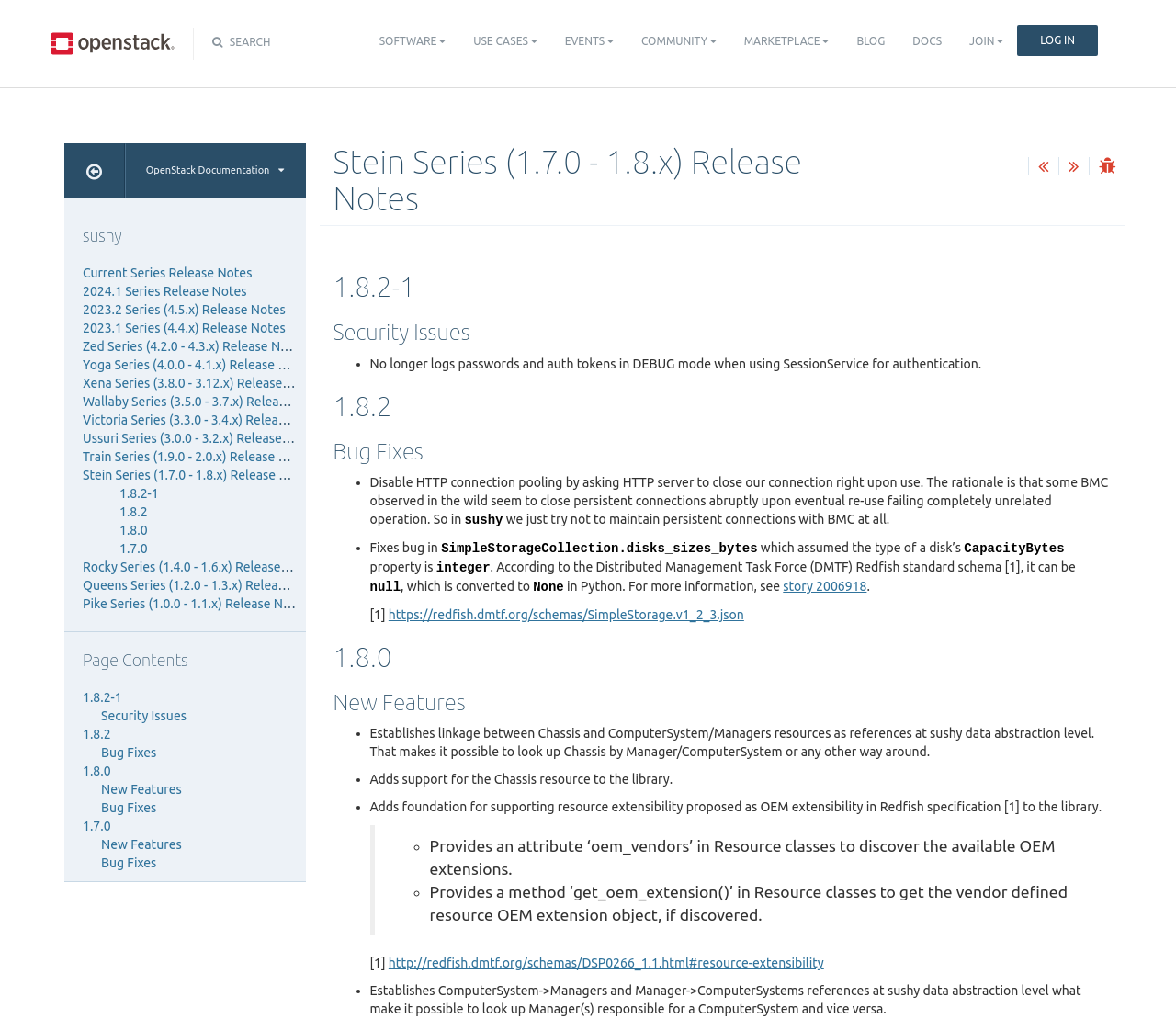Highlight the bounding box coordinates of the element you need to click to perform the following instruction: "View the '1.8.2-1' release notes."

[0.283, 0.267, 0.945, 0.297]